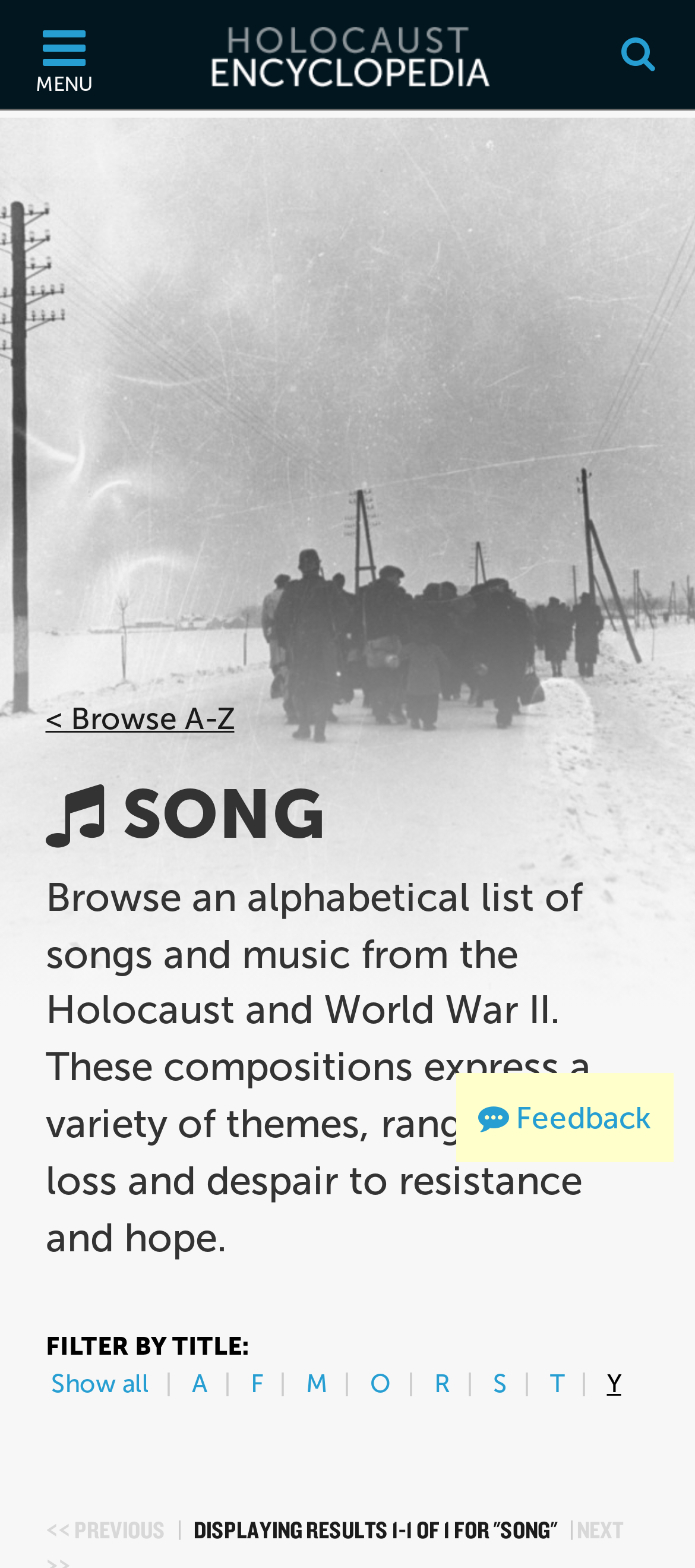Bounding box coordinates are to be given in the format (top-left x, top-left y, bottom-right x, bottom-right y). All values must be floating point numbers between 0 and 1. Provide the bounding box coordinate for the UI element described as: aria-label="Open search box"

[0.865, 0.001, 0.972, 0.068]